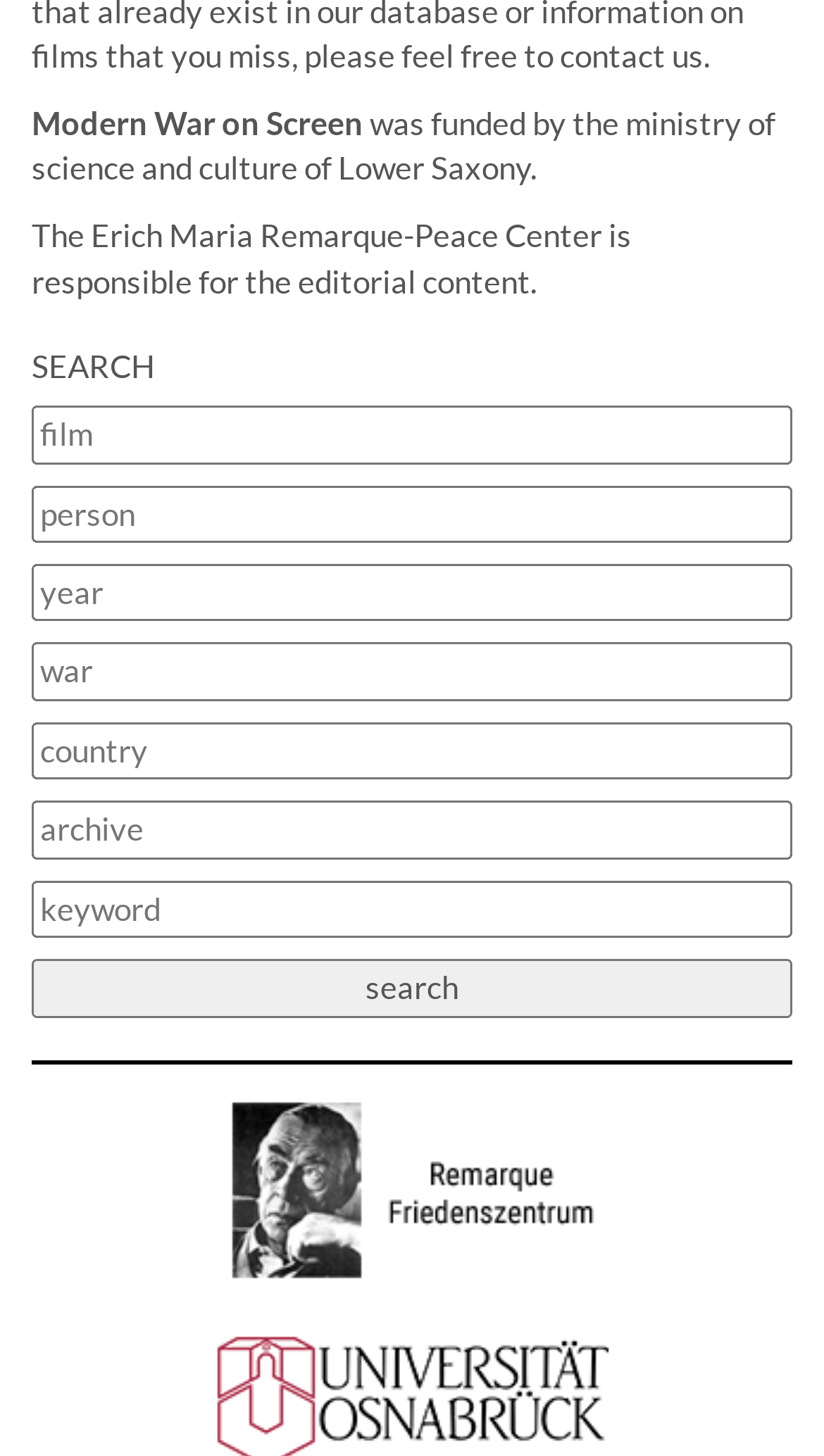Using a single word or phrase, answer the following question: 
How many links are present at the bottom of the page?

2